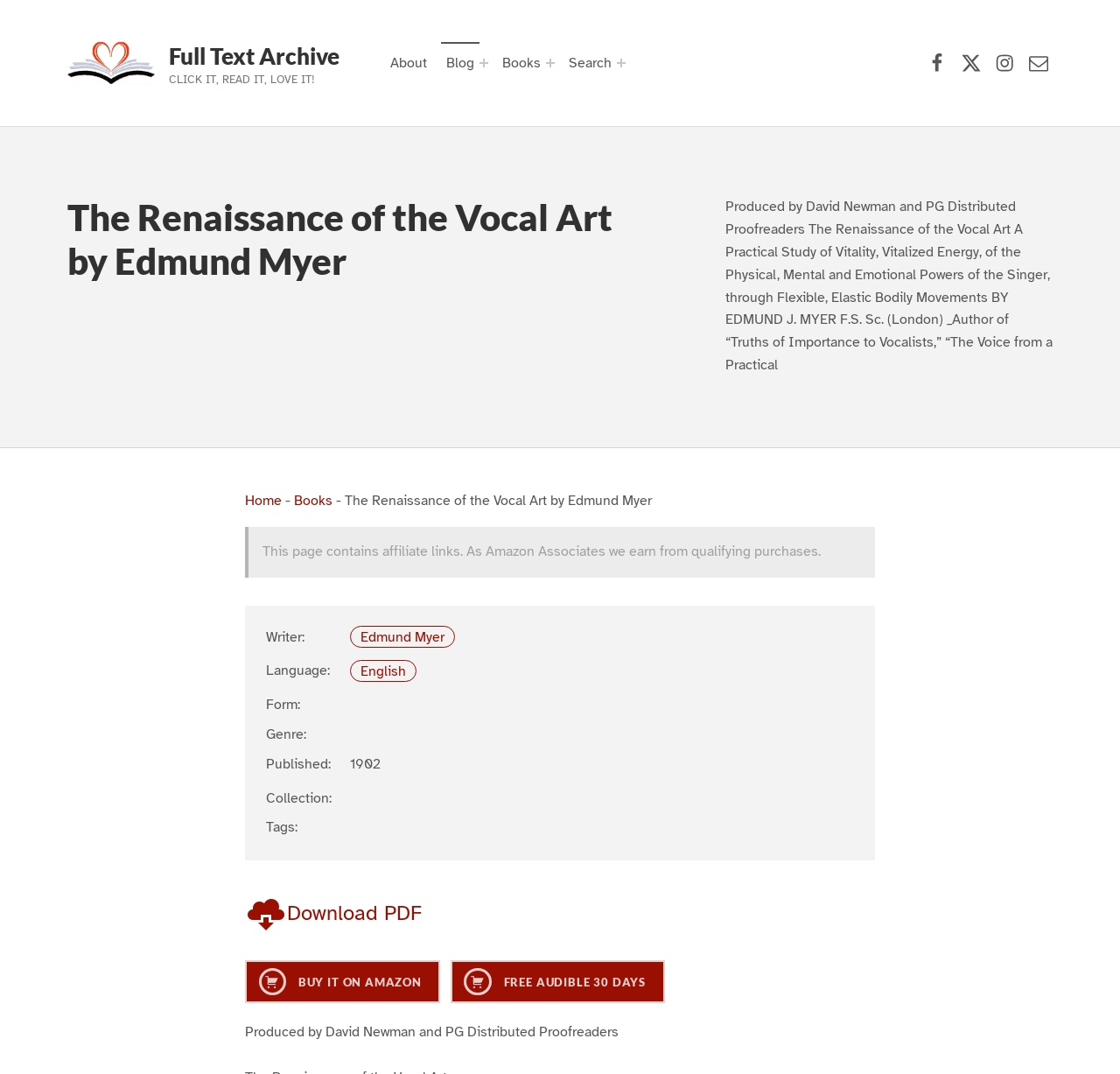What is the form of the book?
Provide a detailed answer to the question, using the image to inform your response.

I looked at the static text element with the text 'Form:' but there is no corresponding answer, so I concluded that the form of the book is not specified.